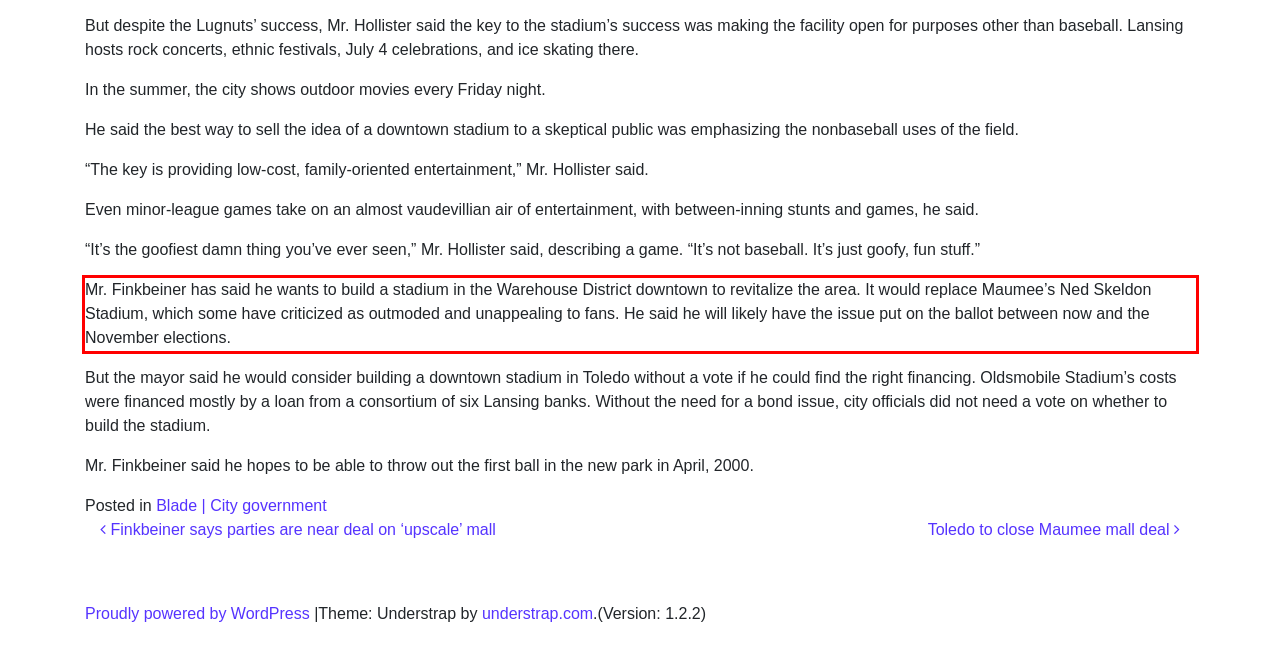Within the screenshot of the webpage, locate the red bounding box and use OCR to identify and provide the text content inside it.

Mr. Finkbeiner has said he wants to build a stadium in the Warehouse District downtown to revitalize the area. It would replace Maumee’s Ned Skeldon Stadium, which some have criticized as outmoded and unappealing to fans. He said he will likely have the issue put on the ballot between now and the November elections.